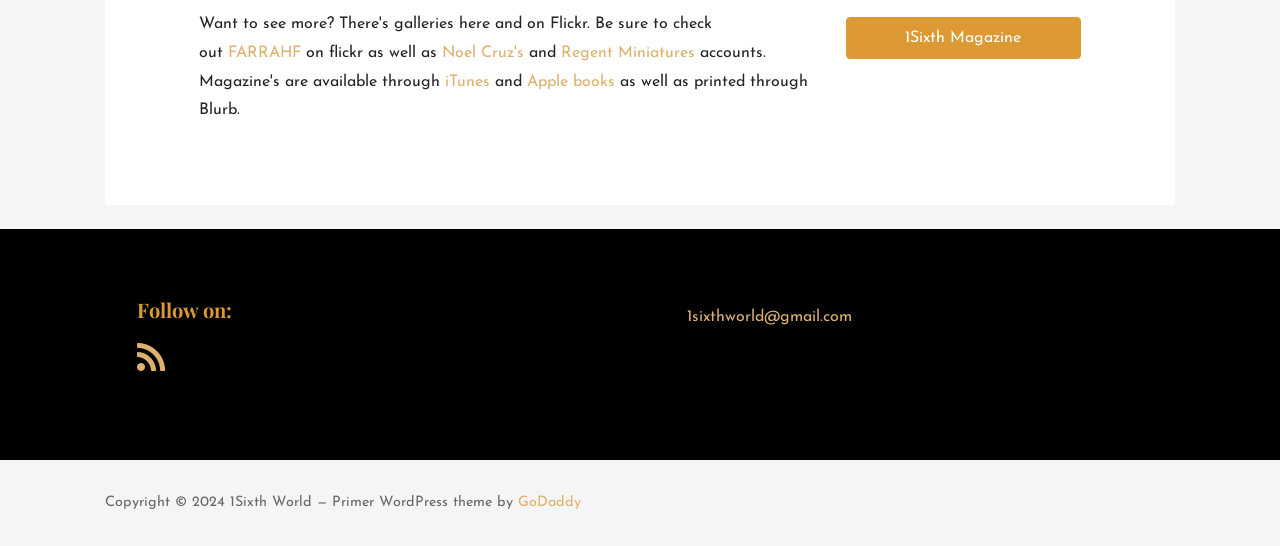Please find the bounding box coordinates of the section that needs to be clicked to achieve this instruction: "Contact via email".

[0.537, 0.566, 0.666, 0.596]